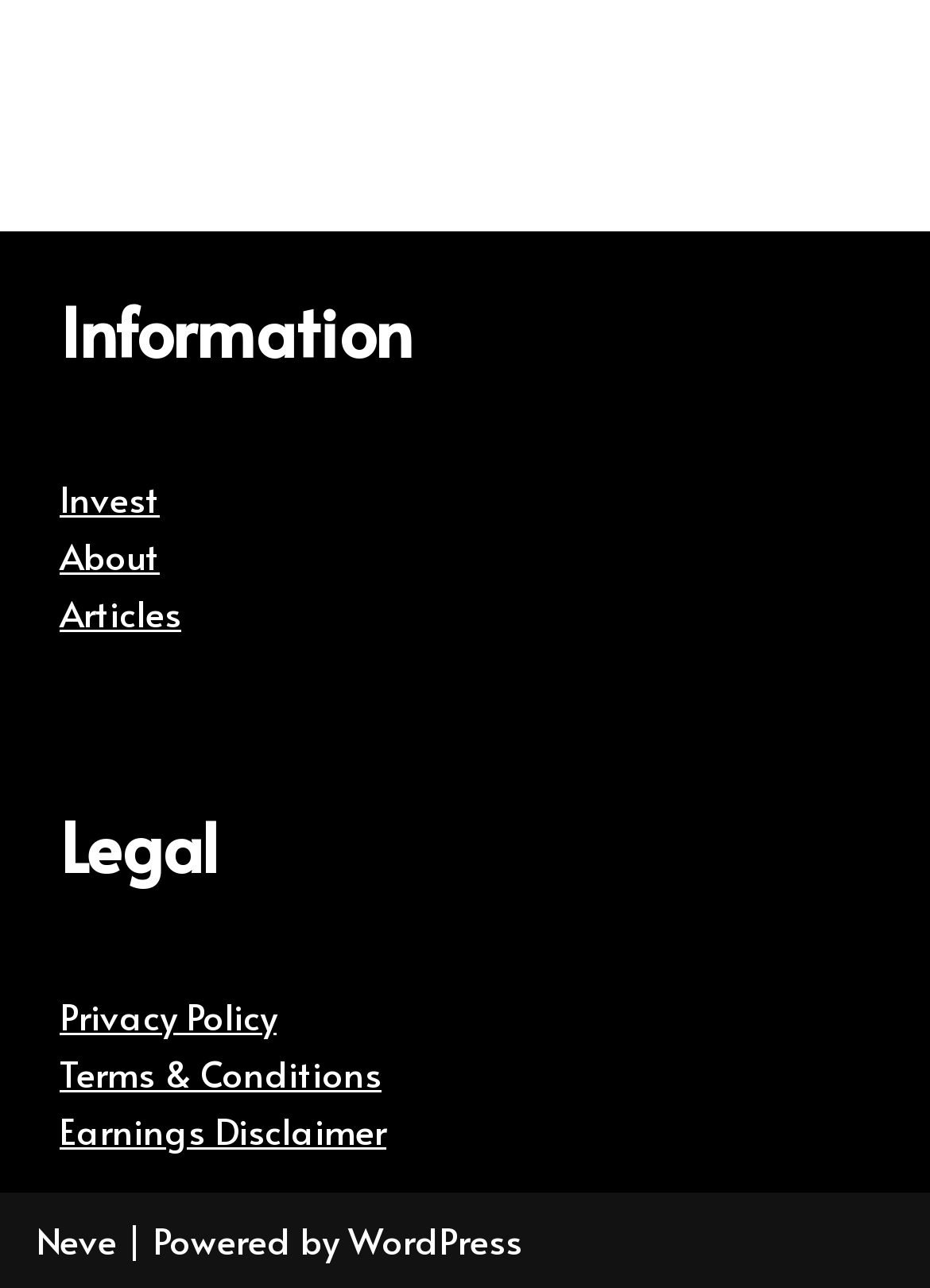Please identify the bounding box coordinates of the clickable element to fulfill the following instruction: "Read the reviews". The coordinates should be four float numbers between 0 and 1, i.e., [left, top, right, bottom].

None